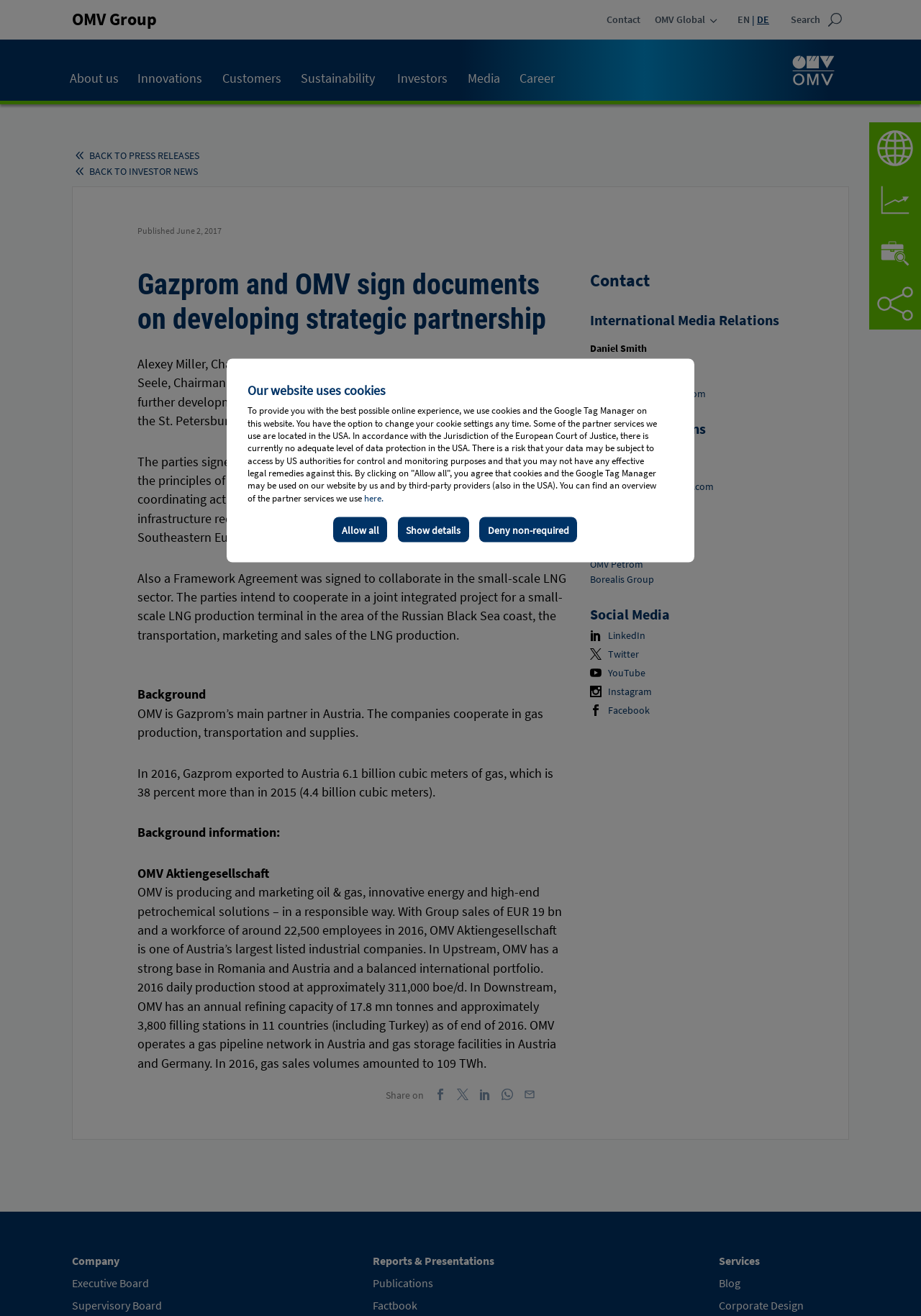Provide the bounding box coordinates of the HTML element this sentence describes: "parent_node: JOBS aria-label="Jobs"".

[0.944, 0.172, 1.0, 0.211]